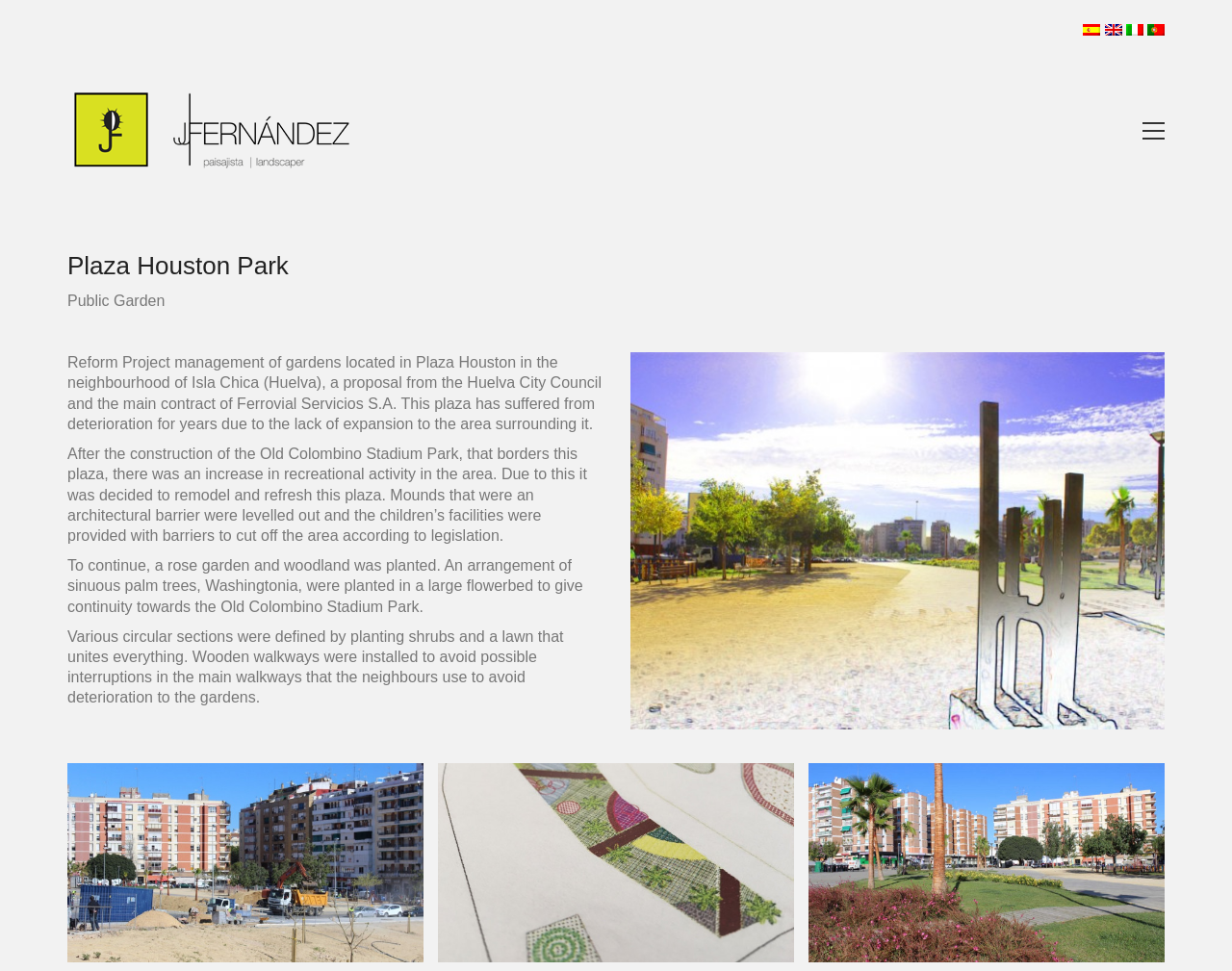What is the name of the company involved in the reform project?
Kindly give a detailed and elaborate answer to the question.

I found the answer by reading the static text element that describes the reform project, which mentions that the main contractor of the project is Ferrovial Servicios S.A.